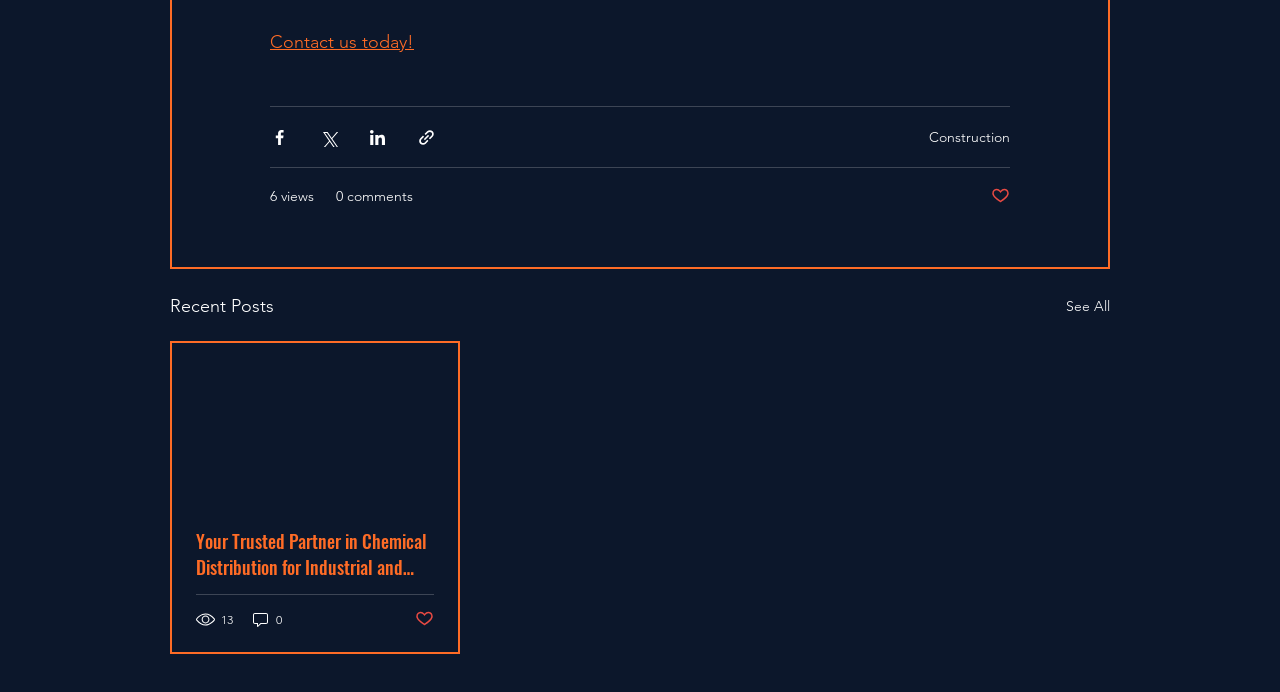Identify the bounding box coordinates of the region that needs to be clicked to carry out this instruction: "View recent posts". Provide these coordinates as four float numbers ranging from 0 to 1, i.e., [left, top, right, bottom].

[0.133, 0.422, 0.214, 0.464]